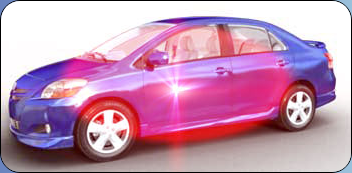Please answer the following question using a single word or phrase: 
What is the purpose of the image?

to discuss car insurance